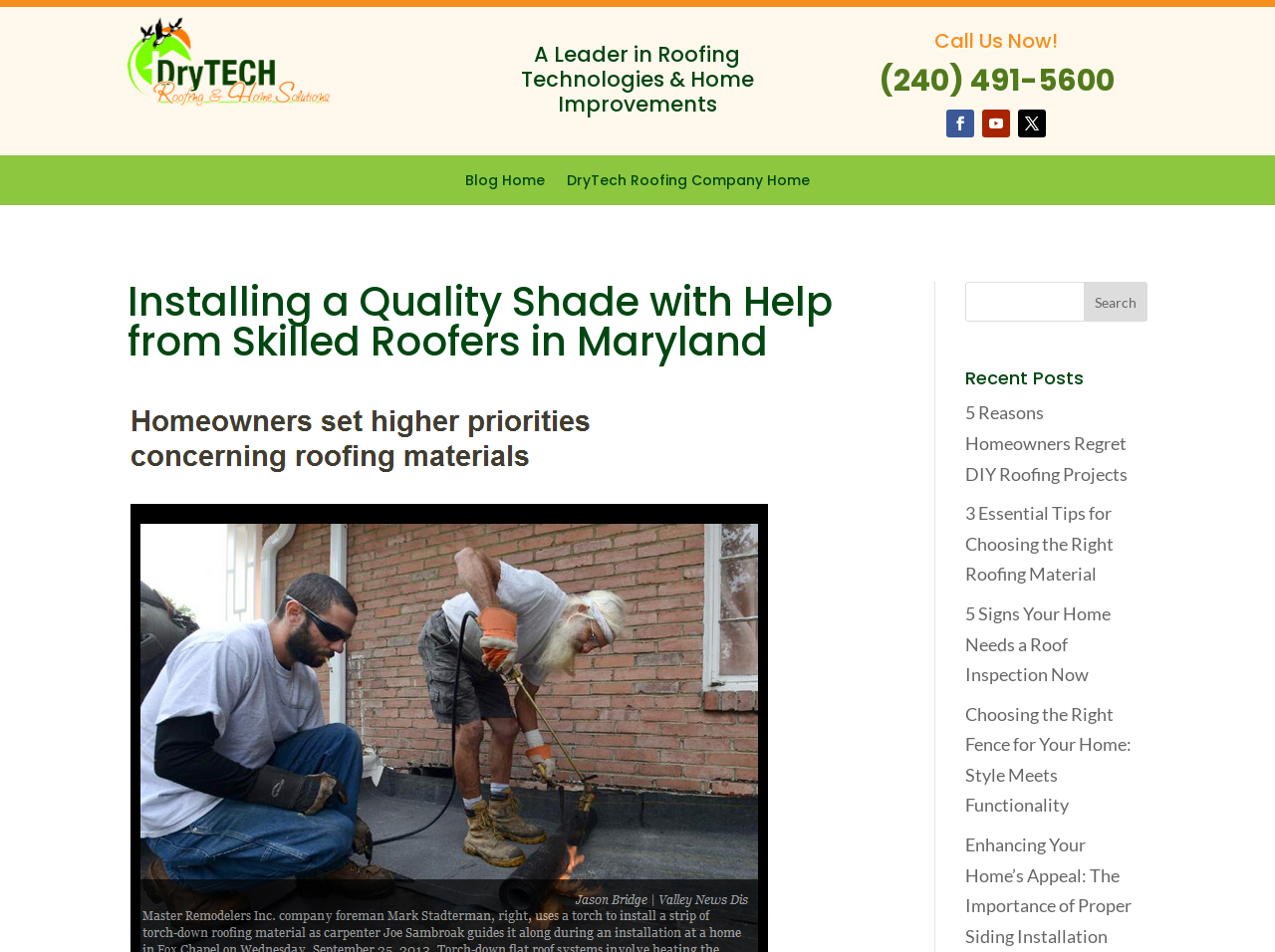Answer this question in one word or a short phrase: What is the company name on the logo?

DryTech Roofing and Home